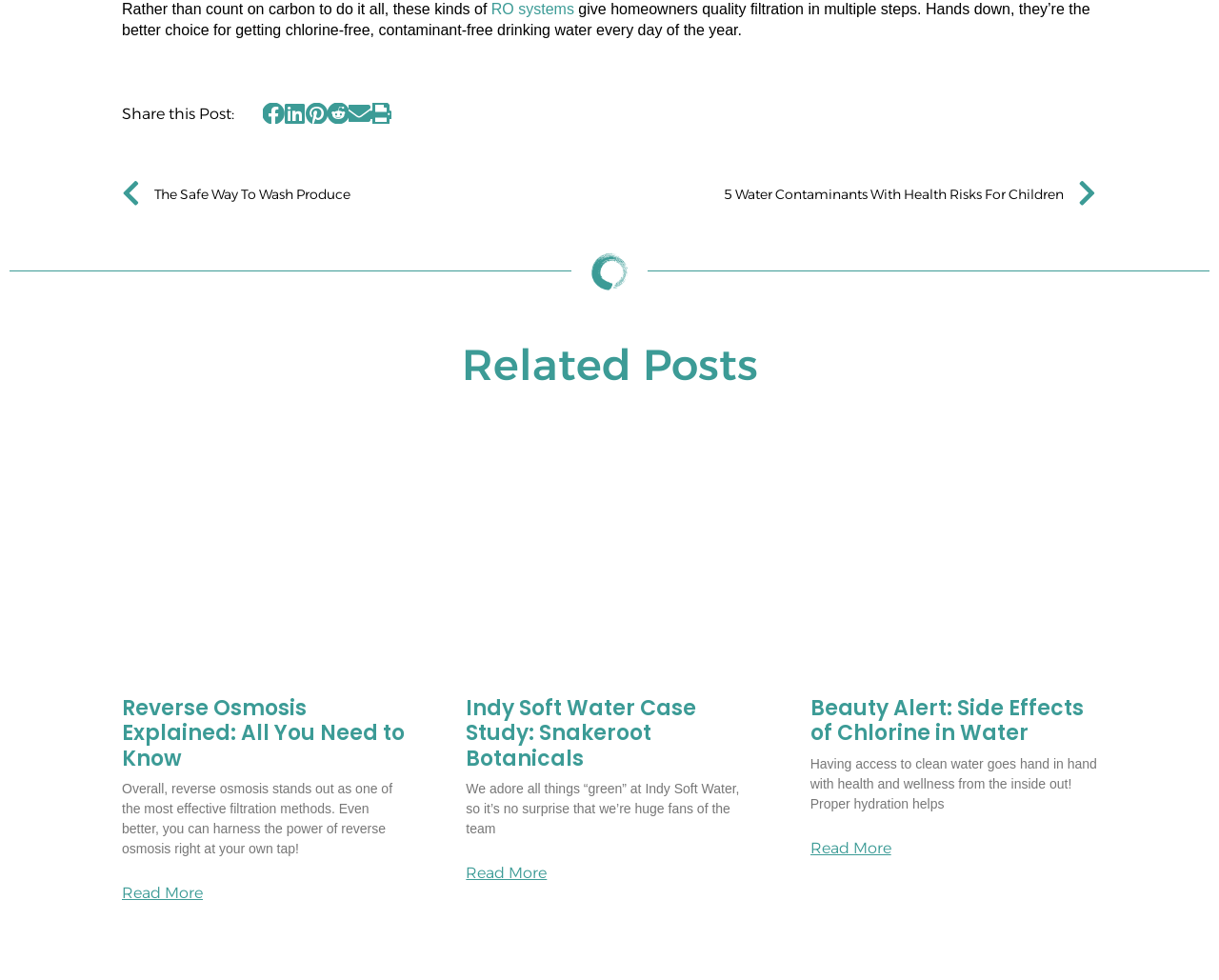Please specify the bounding box coordinates of the clickable region to carry out the following instruction: "Read more about 'Beauty Alert: Side Effects of Chlorine in Water'". The coordinates should be four float numbers between 0 and 1, in the format [left, top, right, bottom].

[0.665, 0.858, 0.731, 0.874]